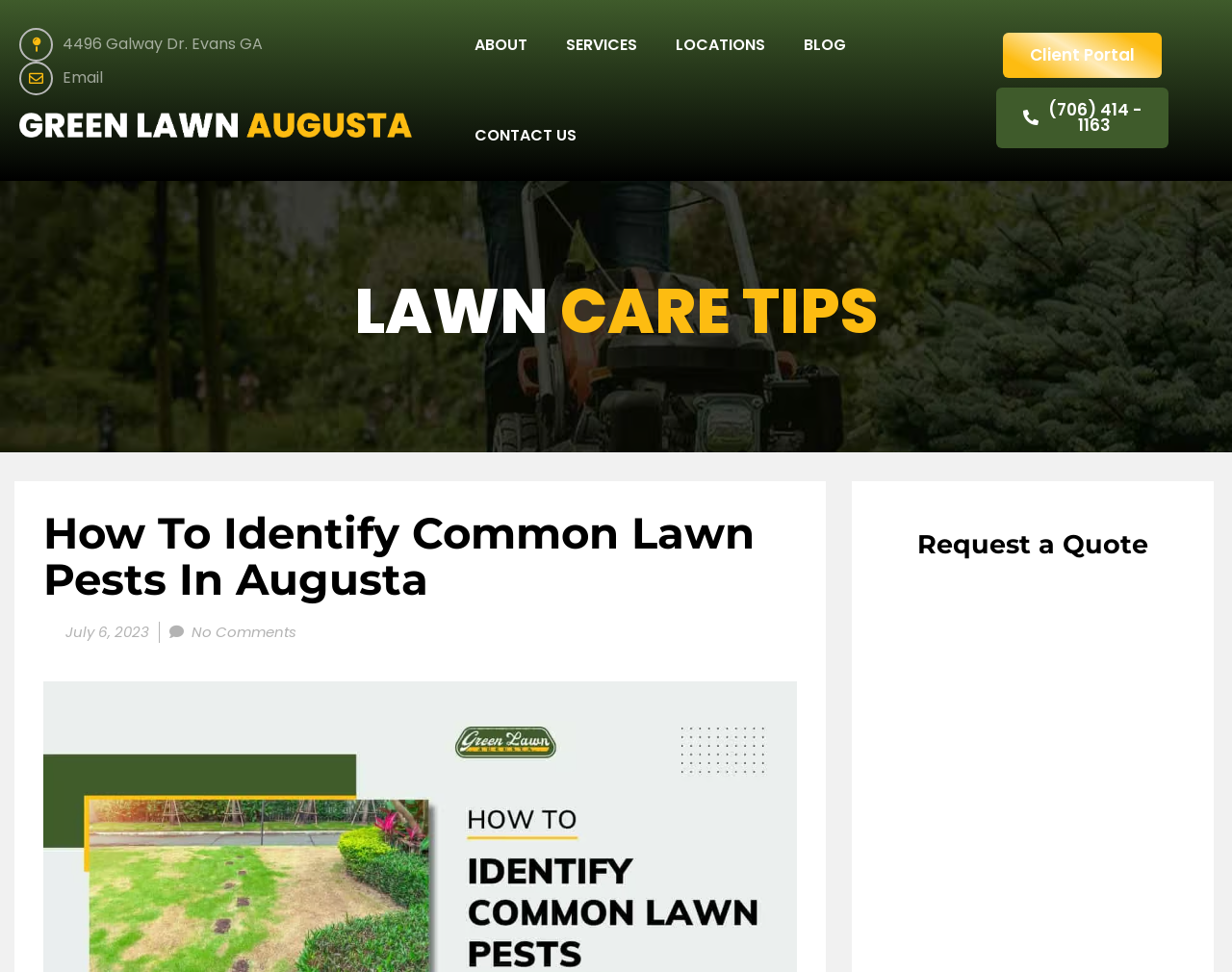Could you provide the bounding box coordinates for the portion of the screen to click to complete this instruction: "check the latest post date"?

[0.047, 0.639, 0.121, 0.661]